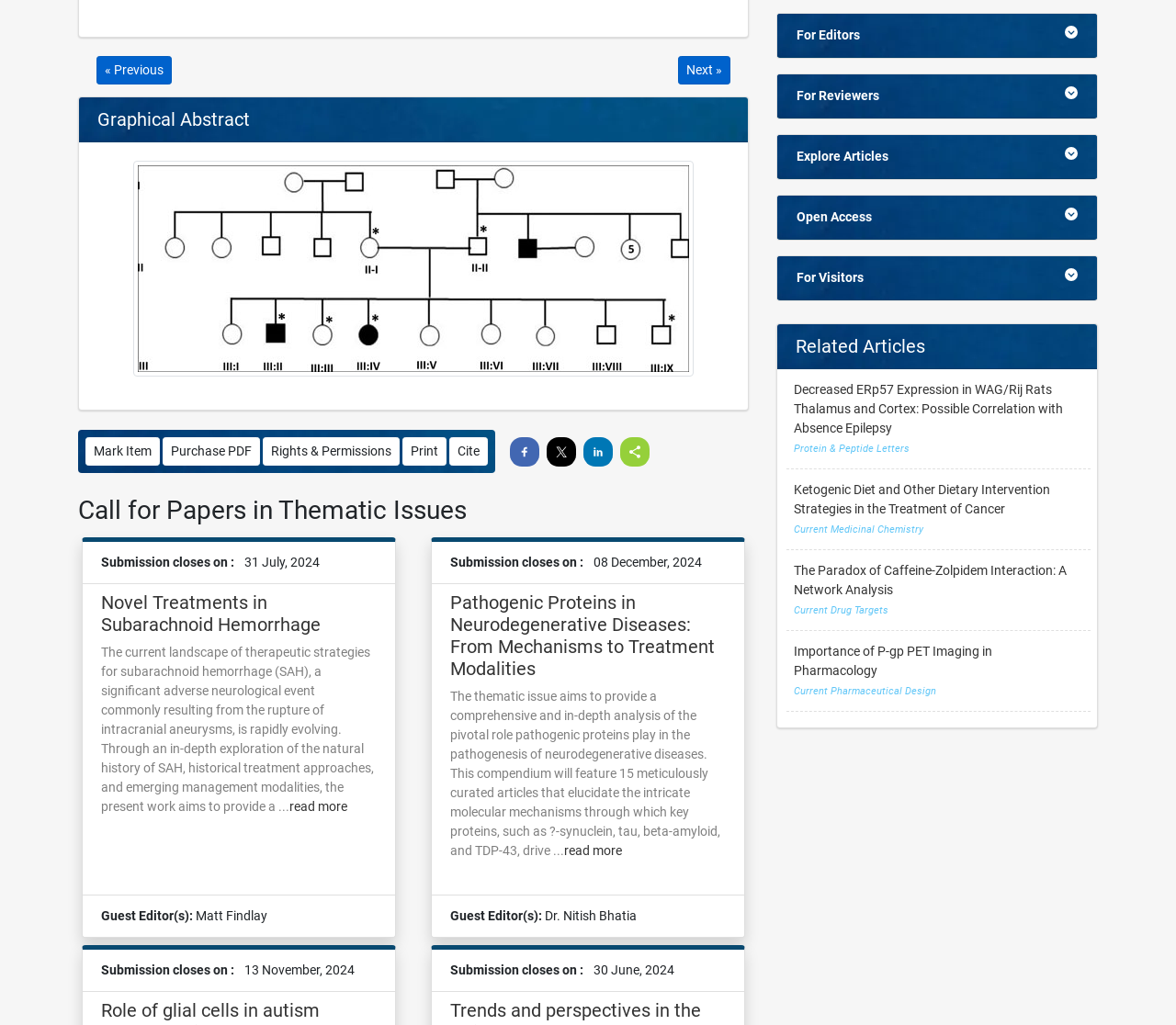Find and indicate the bounding box coordinates of the region you should select to follow the given instruction: "Purchase PDF".

[0.138, 0.426, 0.221, 0.454]